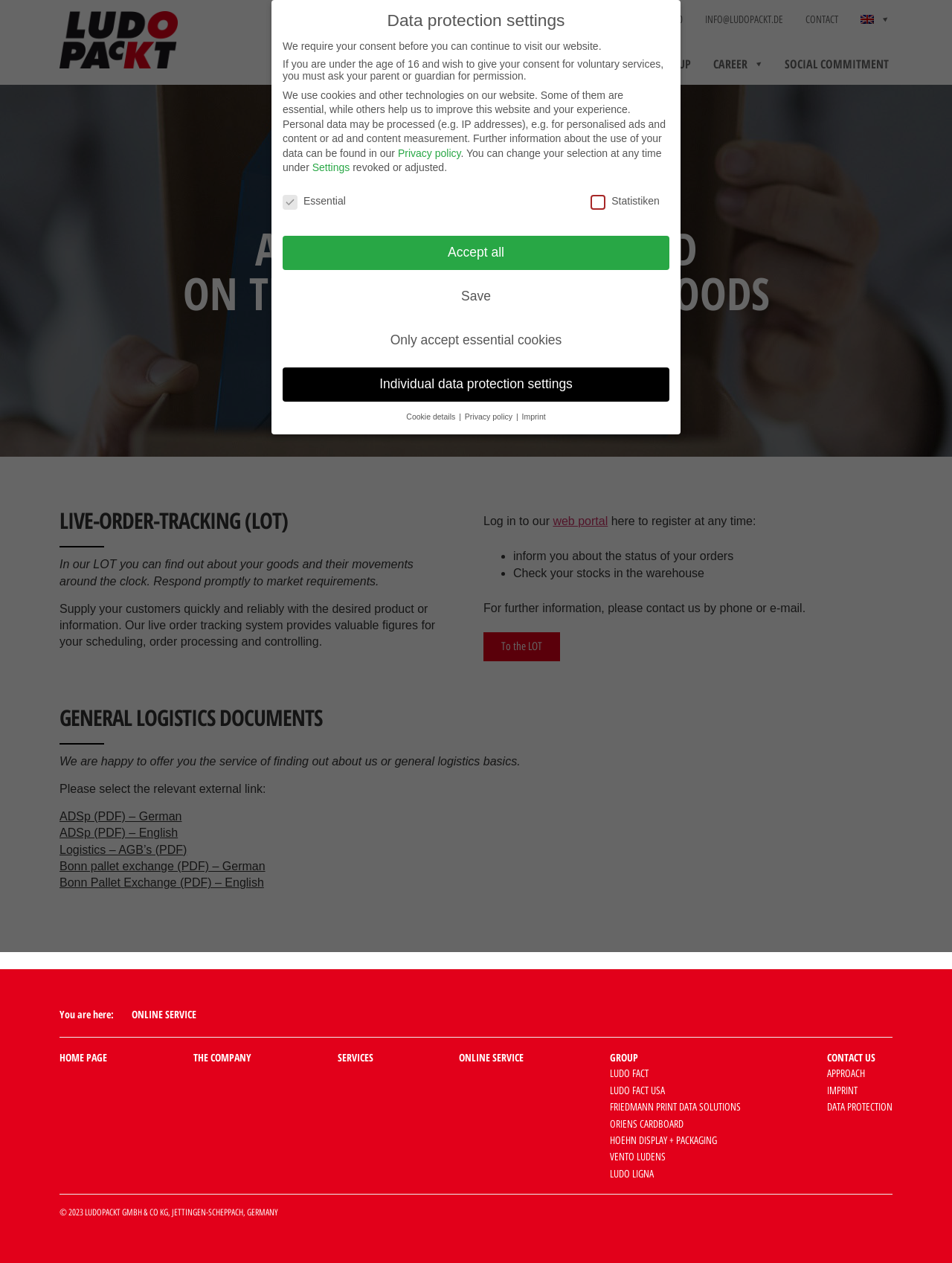Determine the bounding box coordinates for the area you should click to complete the following instruction: "Go to the home page".

[0.062, 0.832, 0.112, 0.843]